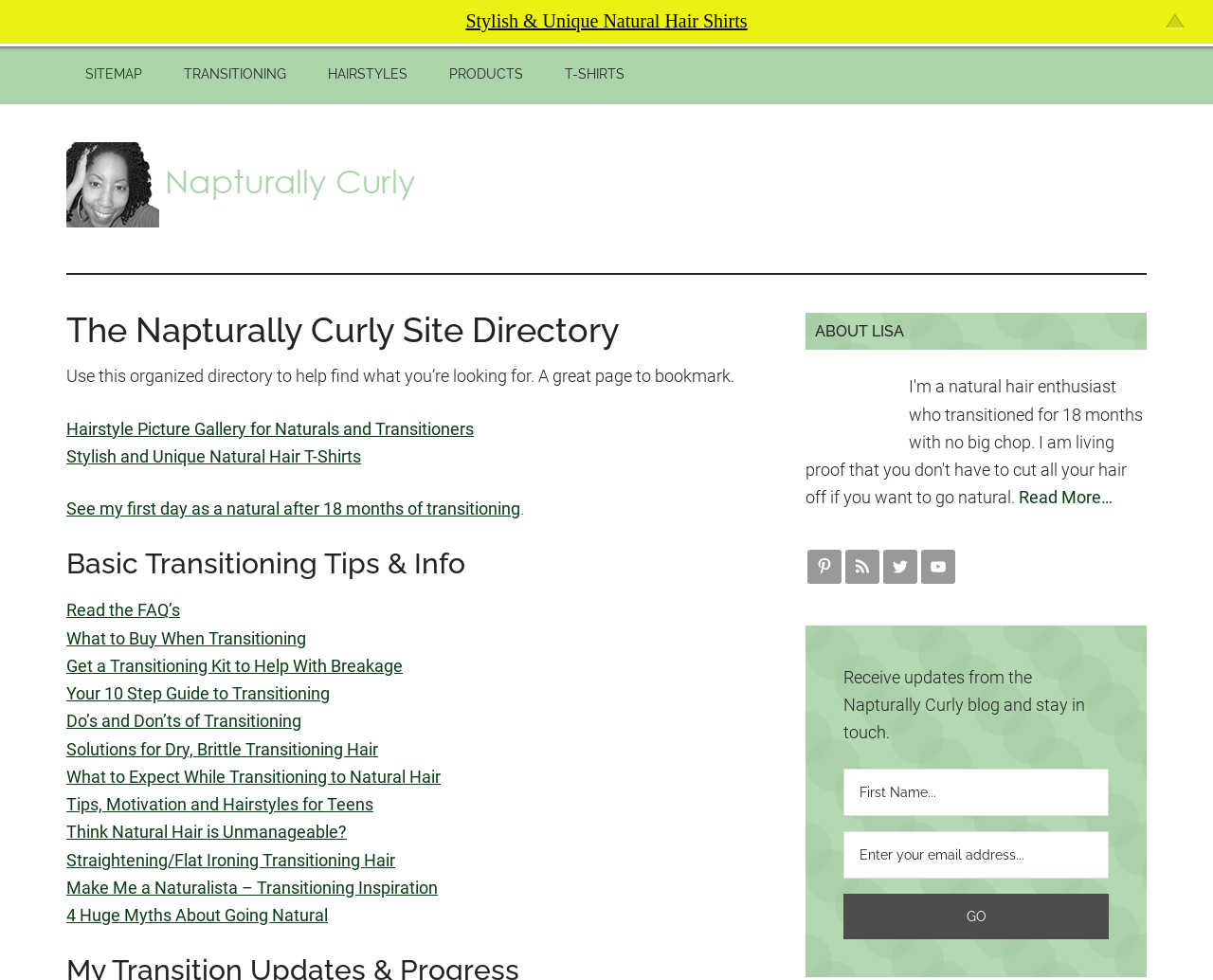Determine the bounding box coordinates for the area you should click to complete the following instruction: "Click on the Twitter link".

[0.728, 0.561, 0.756, 0.595]